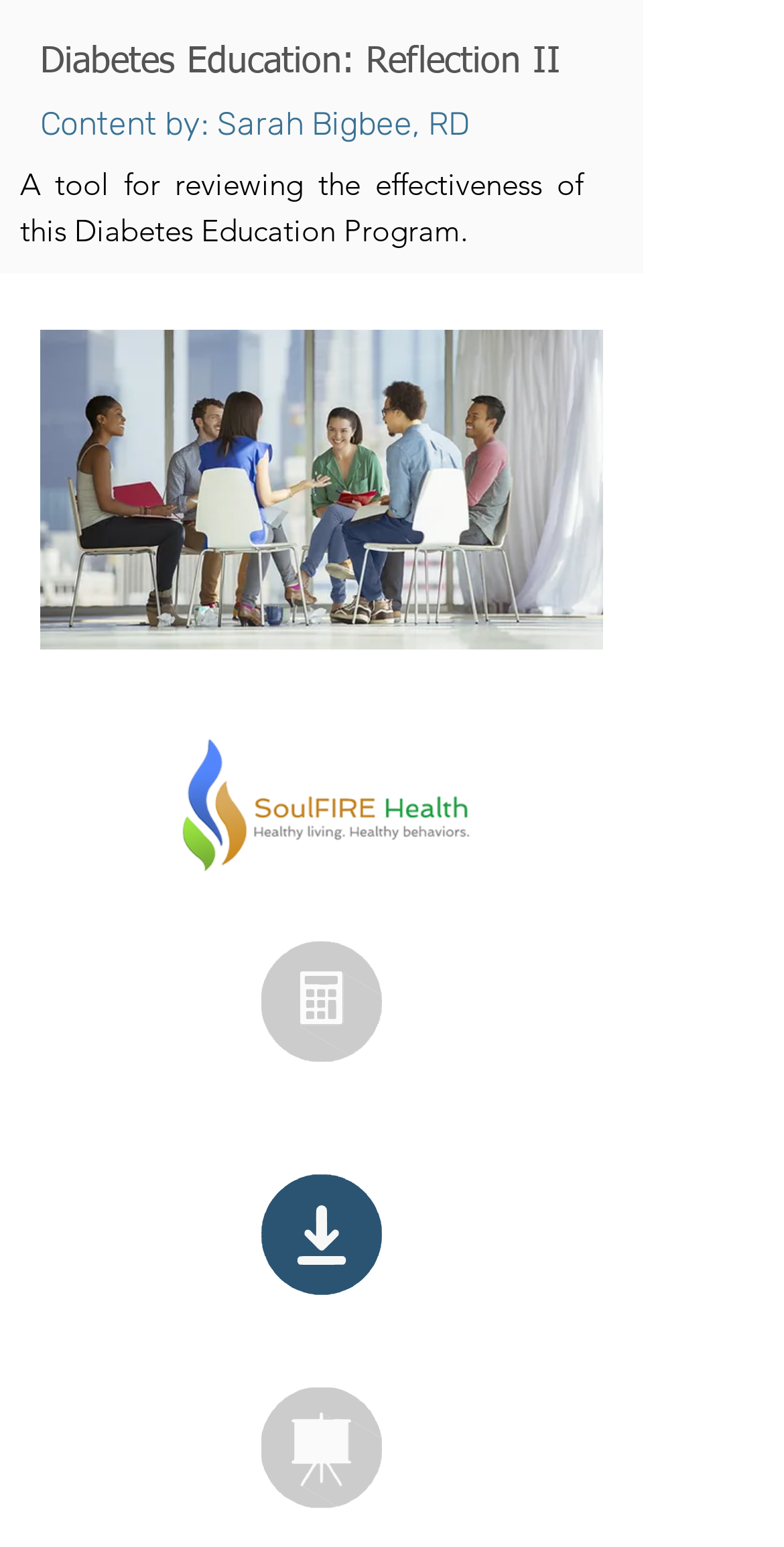Identify and provide the main heading of the webpage.

Diabetes Education: Reflection II